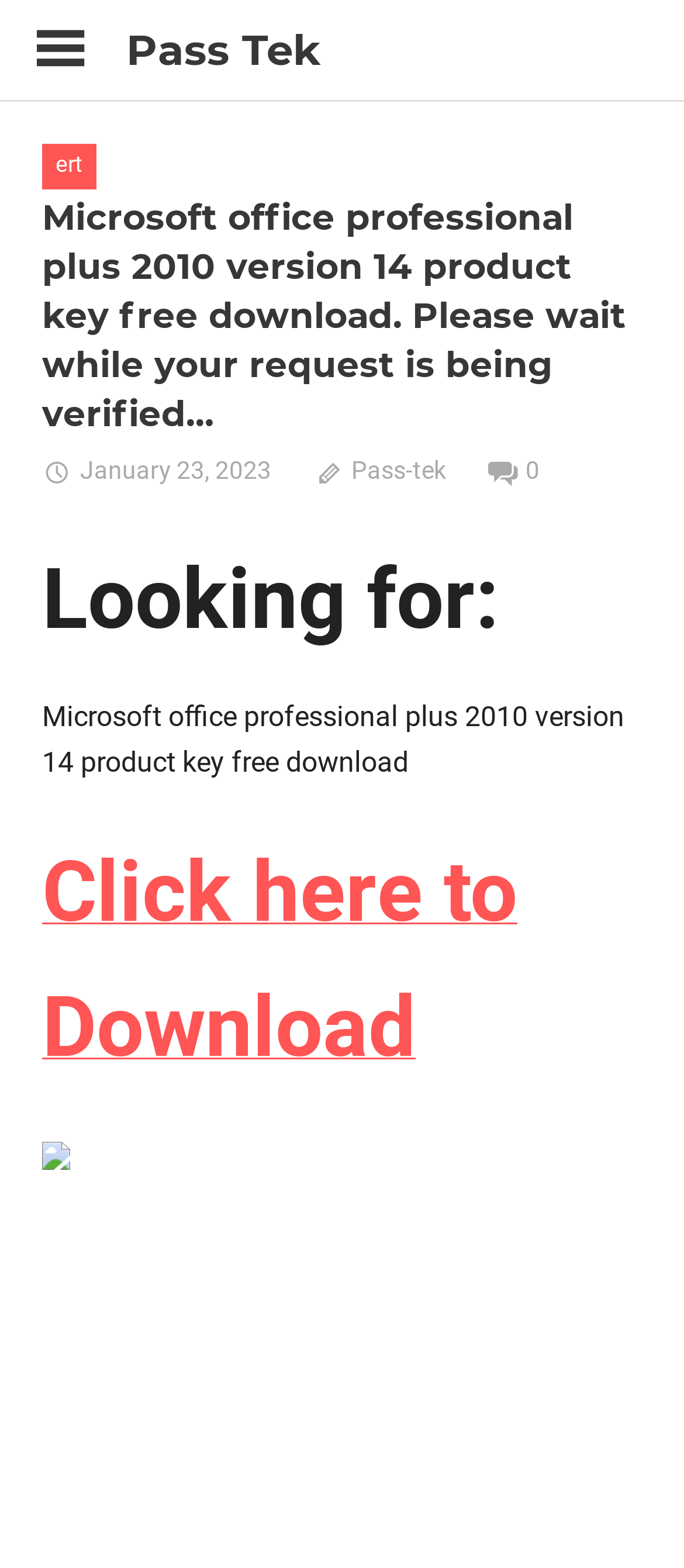Find and provide the bounding box coordinates for the UI element described with: "Podcasts".

None